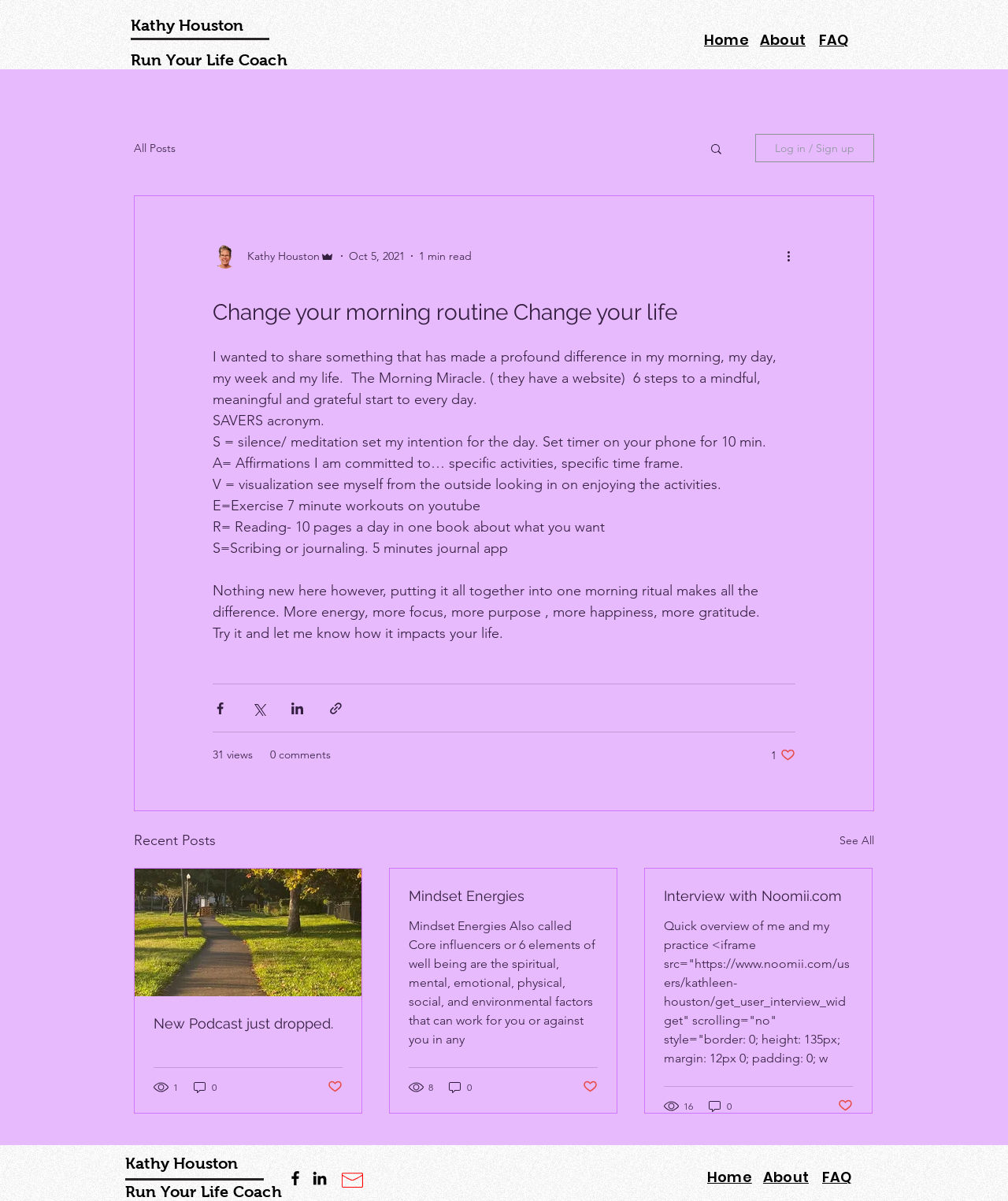How many views does the second blog post have?
Using the details from the image, give an elaborate explanation to answer the question.

The number of views of the second blog post can be found in the article section, where it is written '8 views' below the blog post content.